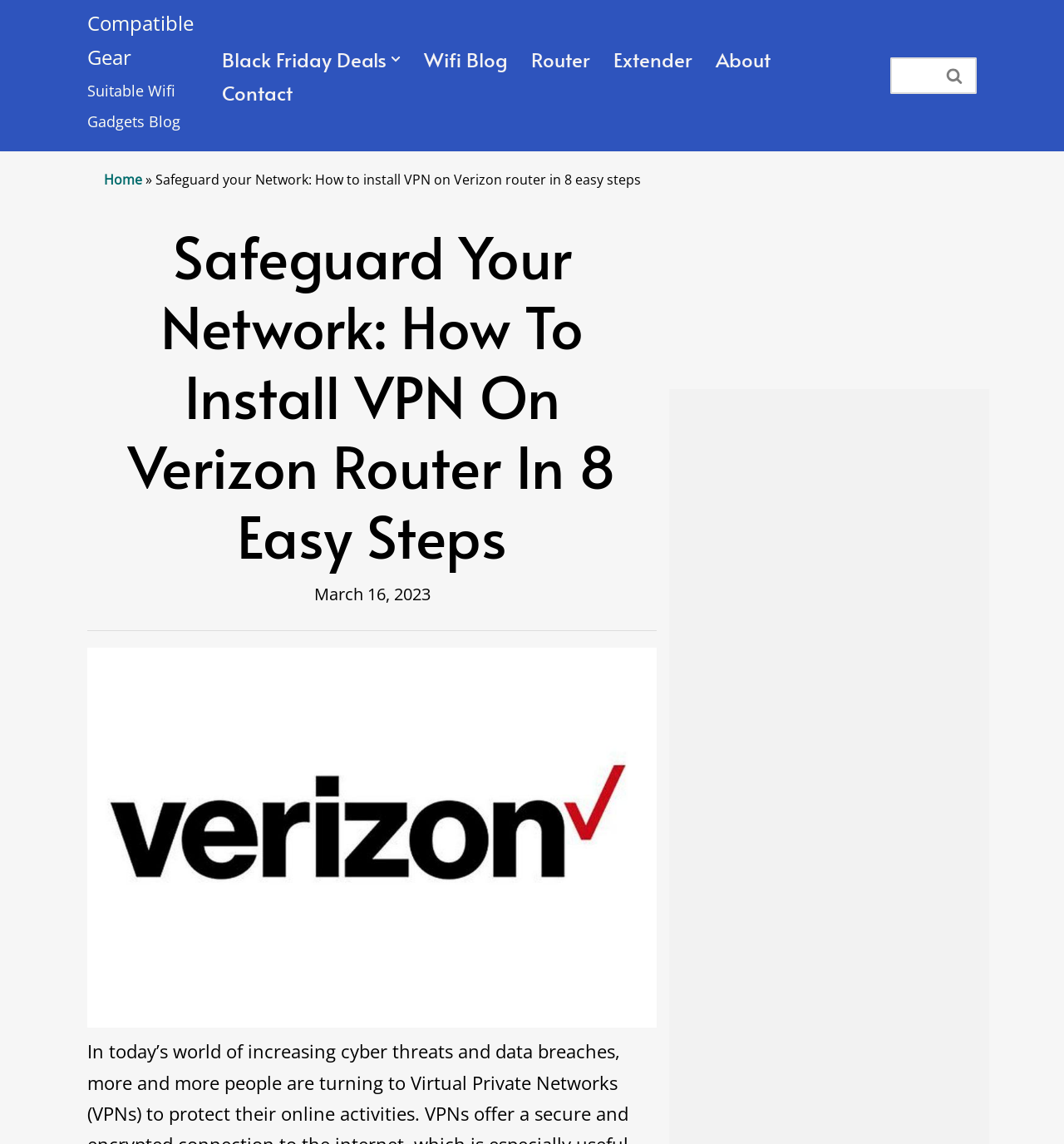Use a single word or phrase to answer the question: 
What is the date of the article?

March 16, 2023